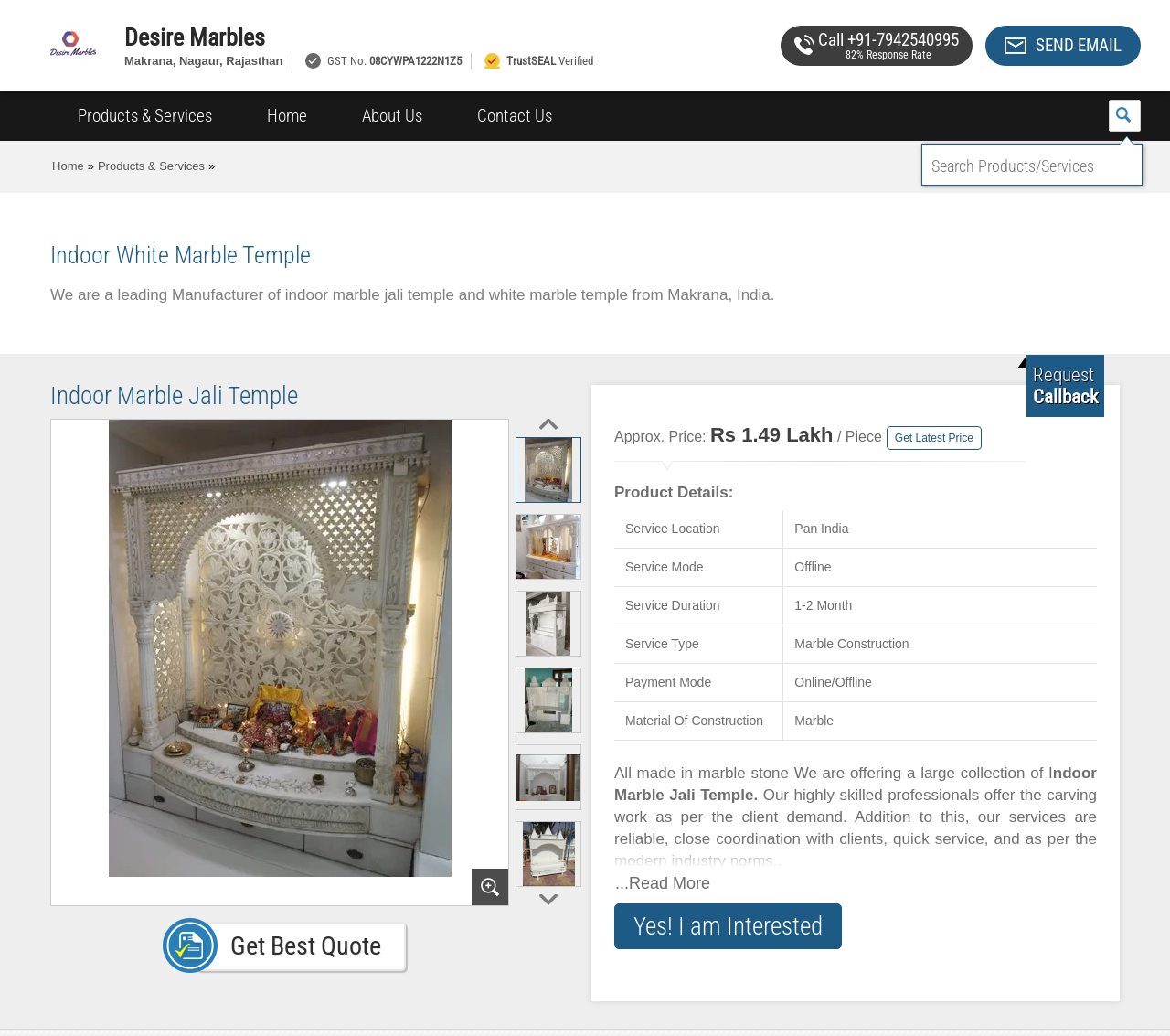What is the response rate of the company?
Using the visual information from the image, give a one-word or short-phrase answer.

82%